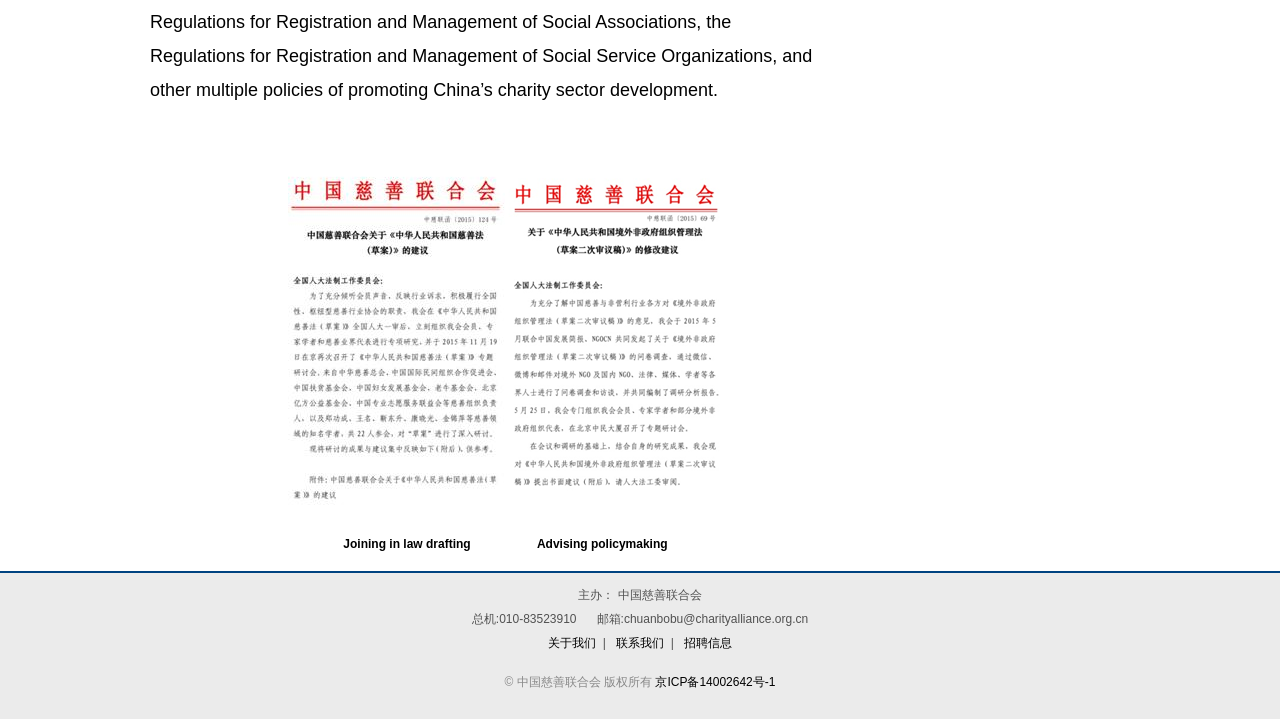Provide a brief response to the question below using a single word or phrase: 
What is the copyright information of the webpage?

中国慈善联合会 版权所有